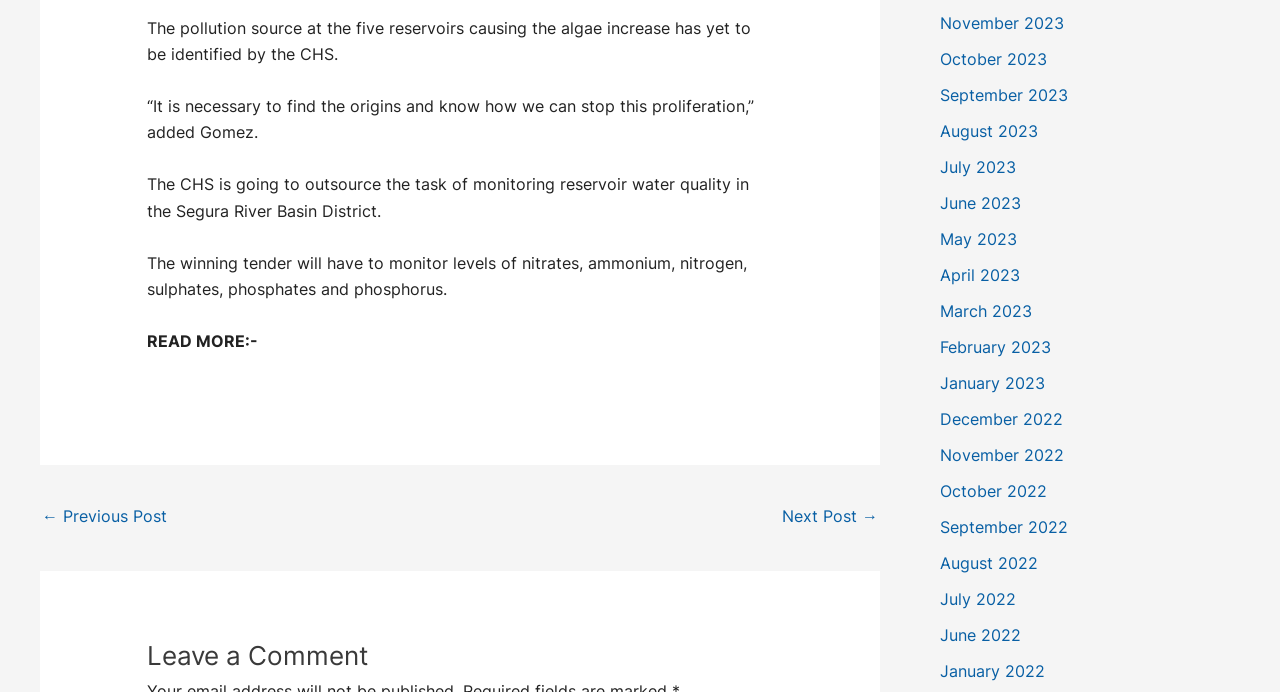Locate the bounding box coordinates of the element that should be clicked to execute the following instruction: "Read more about the article".

[0.115, 0.478, 0.201, 0.507]